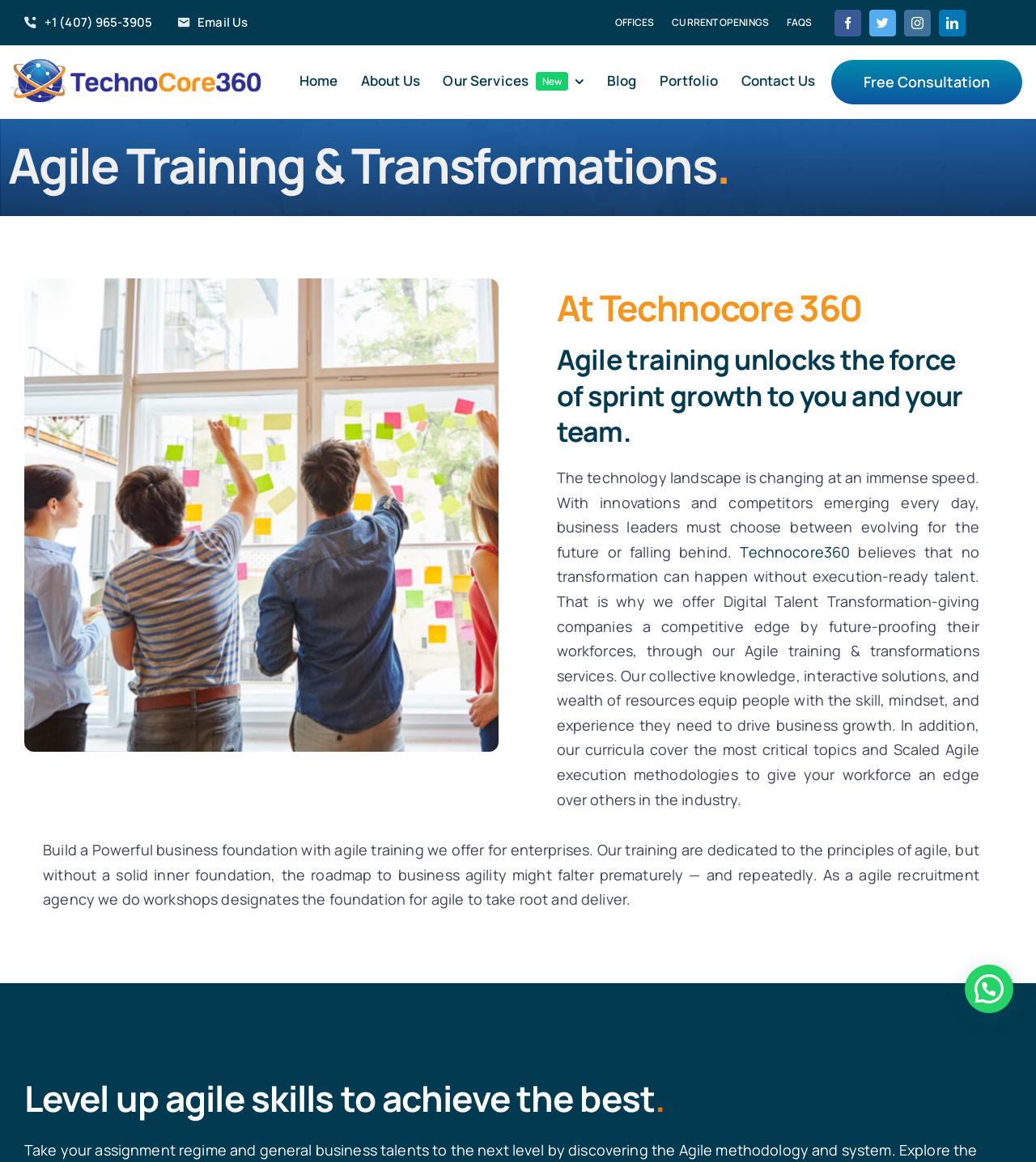Provide the bounding box coordinates of the HTML element this sentence describes: "aria-label="twitter"". The bounding box coordinates consist of four float numbers between 0 and 1, i.e., [left, top, right, bottom].

[0.839, 0.008, 0.865, 0.031]